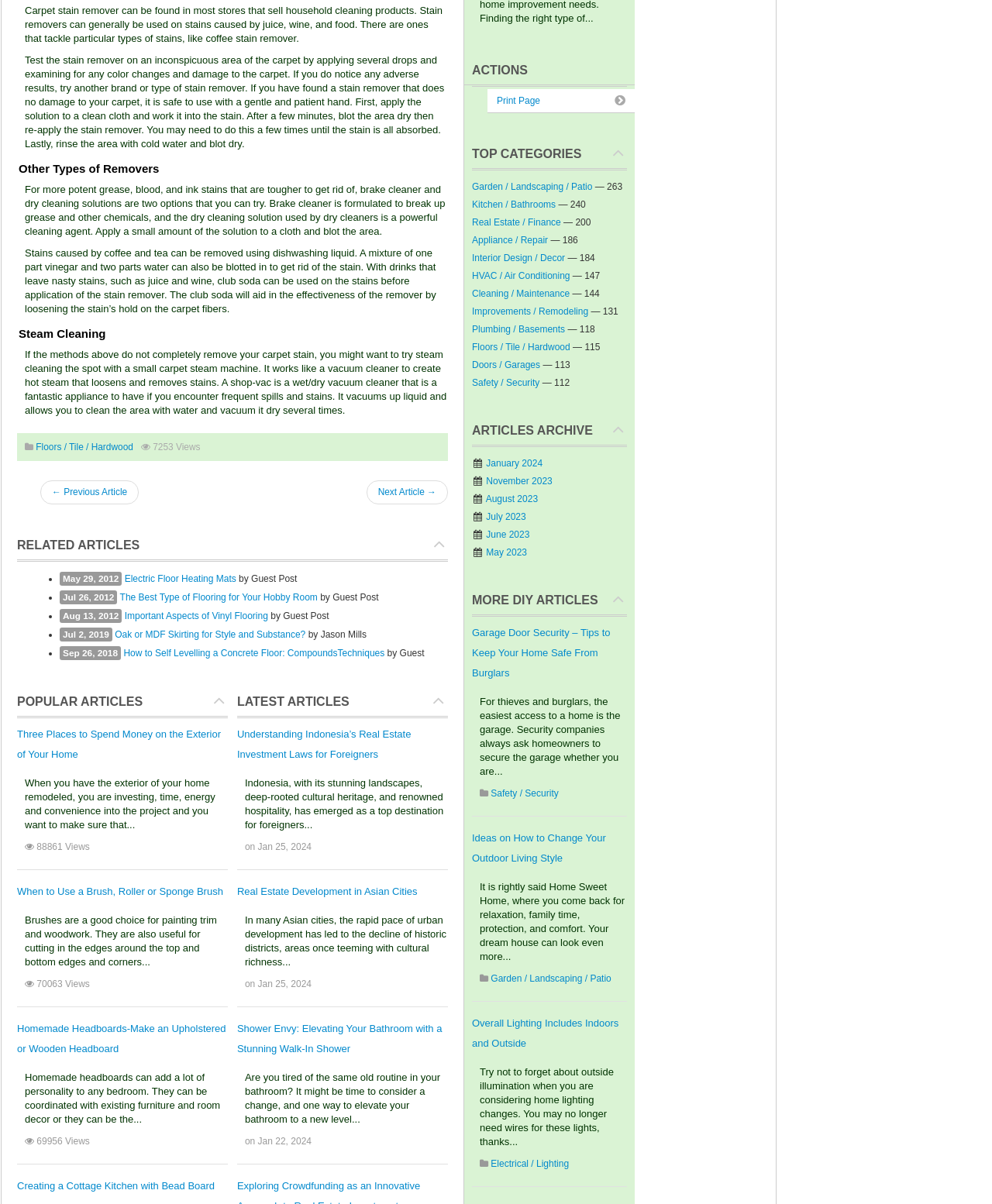Predict the bounding box of the UI element based on the description: "考 生 群". The coordinates should be four float numbers between 0 and 1, formatted as [left, top, right, bottom].

None